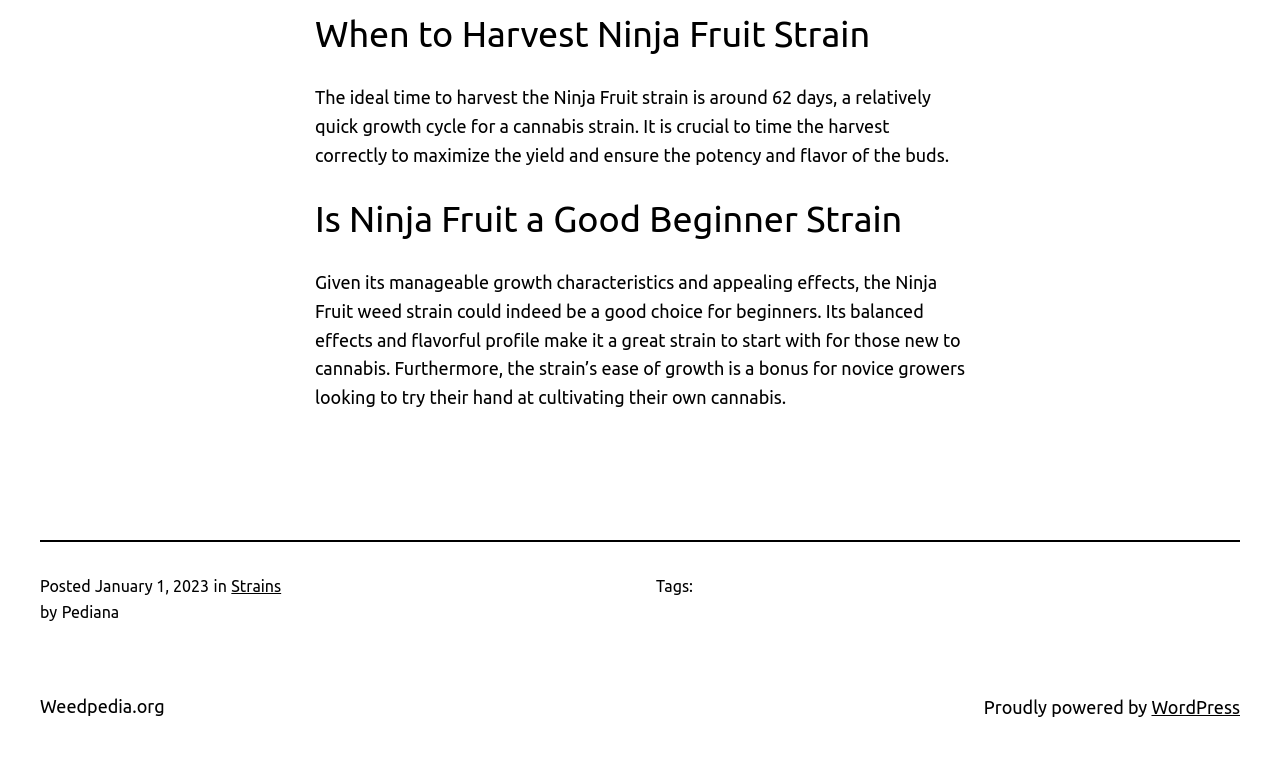Carefully examine the image and provide an in-depth answer to the question: When was the article posted?

The posting date of the article can be found at the bottom of the webpage, where it says 'Posted January 1, 2023'.